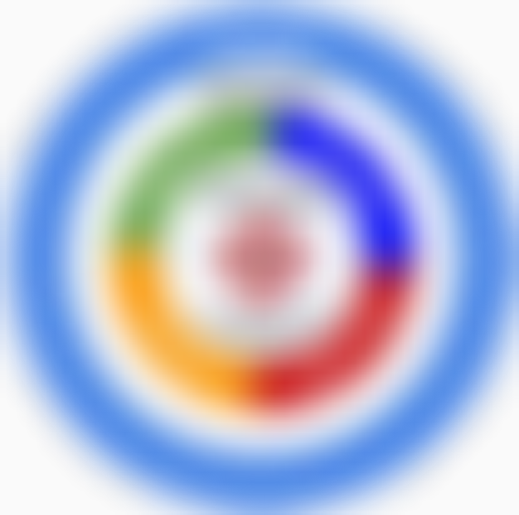Respond to the question with just a single word or phrase: 
What is the focal point of care?

The patient